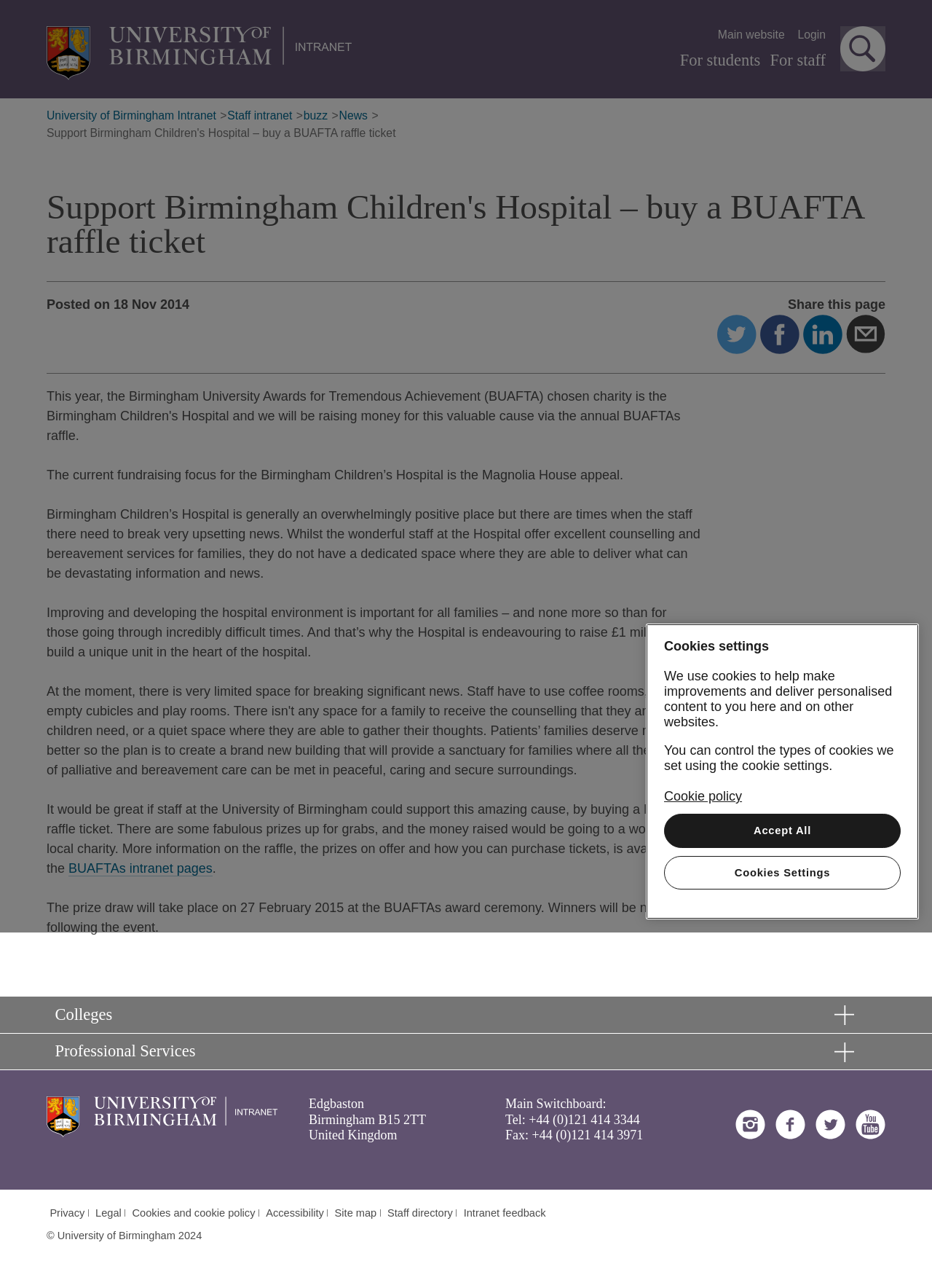Predict the bounding box of the UI element that fits this description: "University of Birmingham".

[0.05, 0.02, 0.391, 0.062]